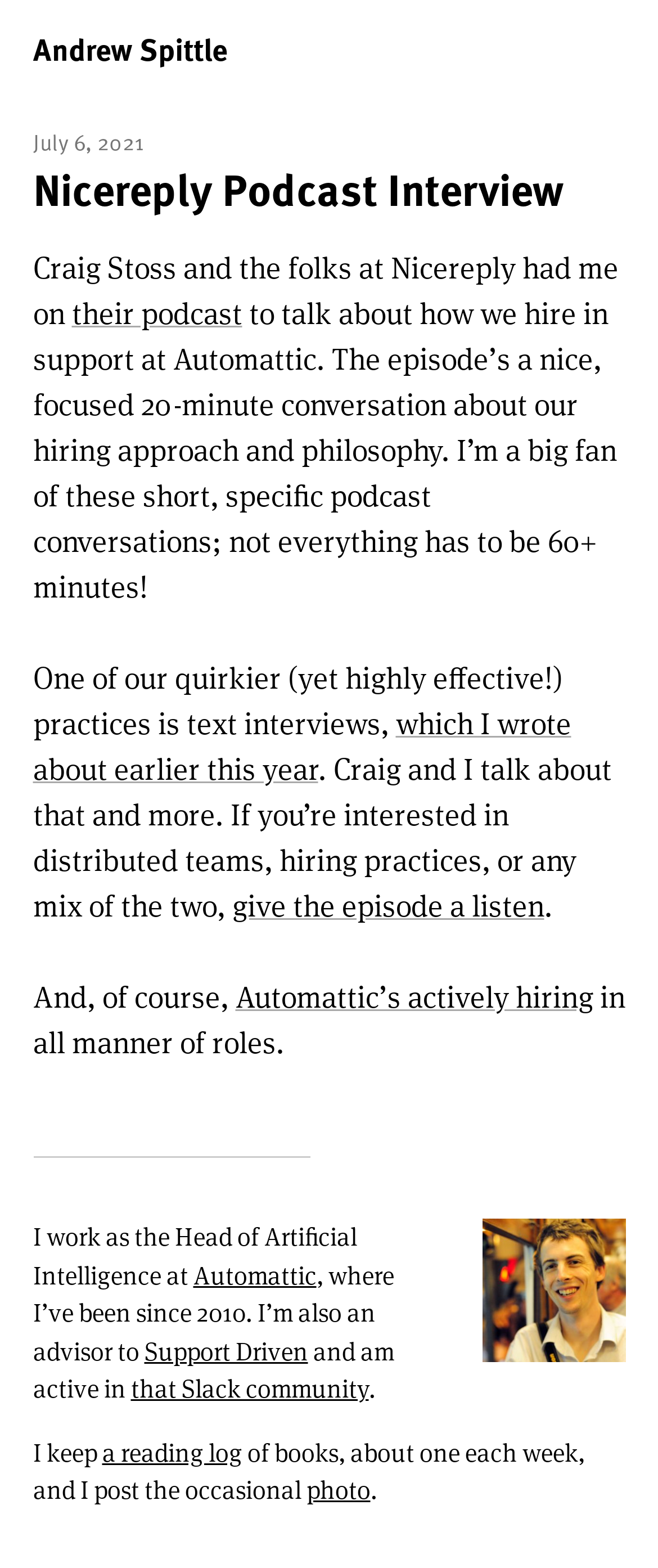What is the name of the company where the person works?
Refer to the image and provide a one-word or short phrase answer.

Automattic